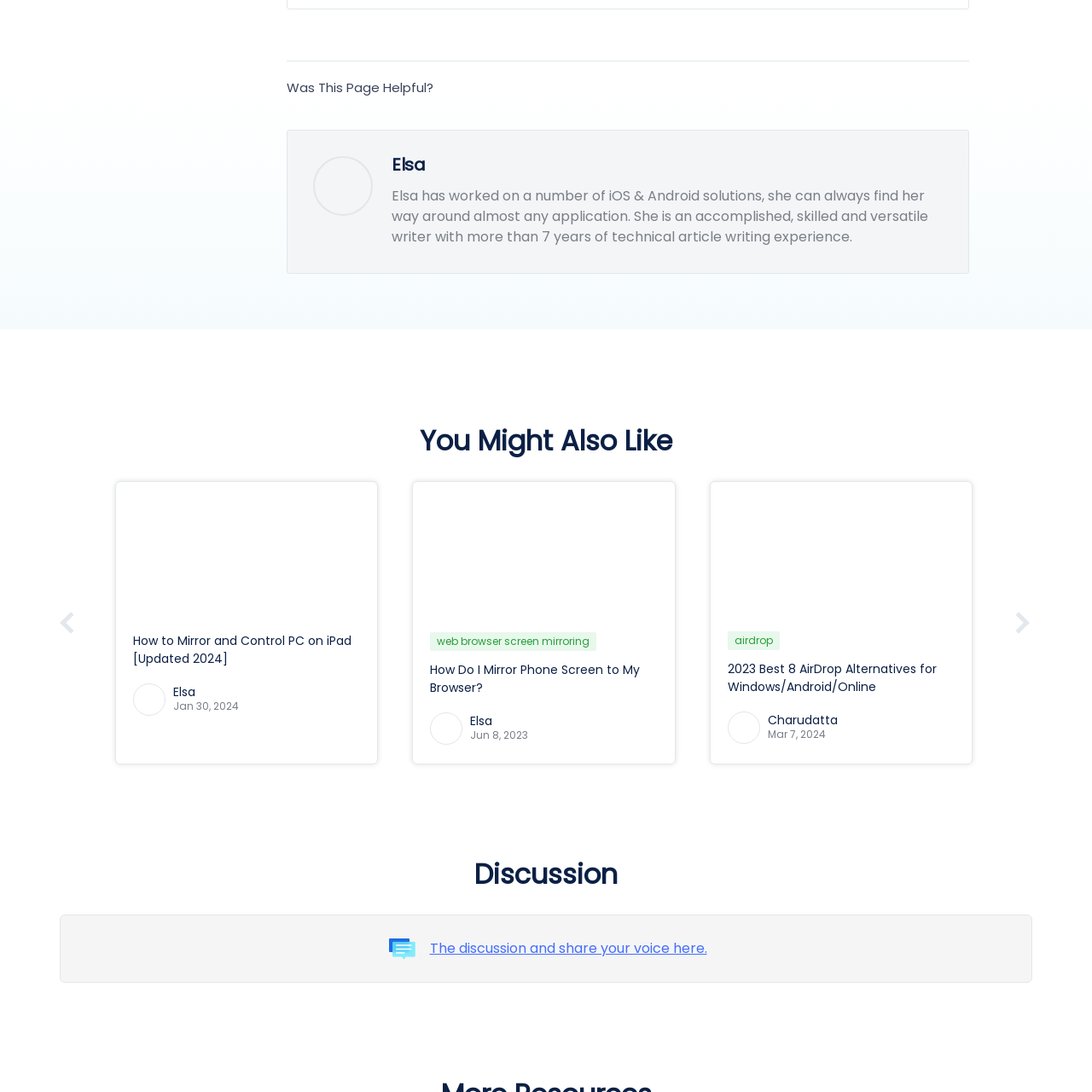Provide an elaborate description of the image marked by the red boundary.

The image features a simplified, stylized representation of a character named Elsa, recognizable for her distinctive hairstyle and attire. Elsa is a character known for her association with themes of freedom and self-discovery, often depicted in a magical ice-themed setting. The design emphasizes her iconic look with flowing hair and a gown that suggests a connection to ice and snow, reflecting her ability to control these elements. This image is part of a larger context, likely relating to mobile applications or articles involving her character, highlighting her versatility and popularity.